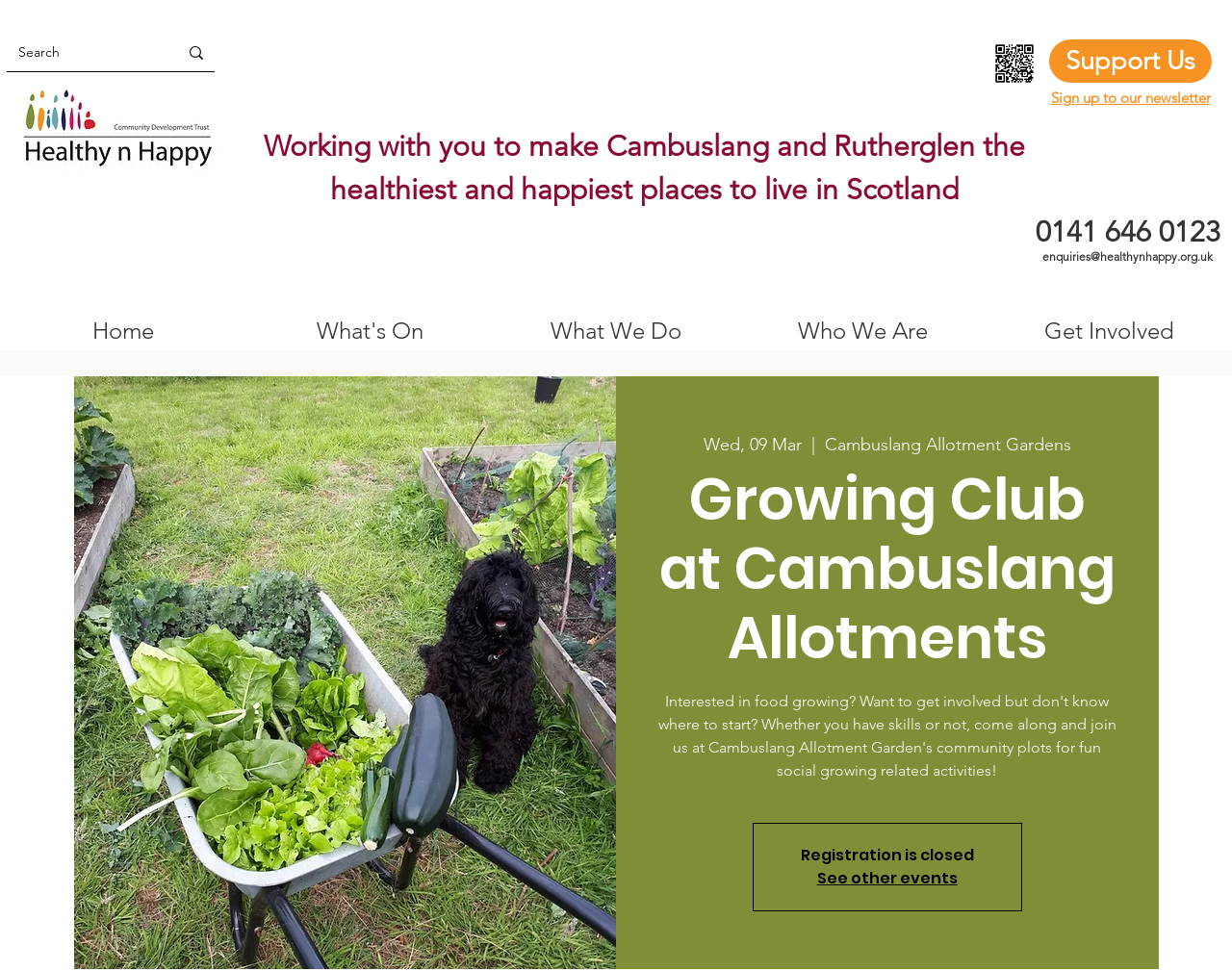Please extract and provide the main headline of the webpage.

Growing Club at Cambuslang Allotments